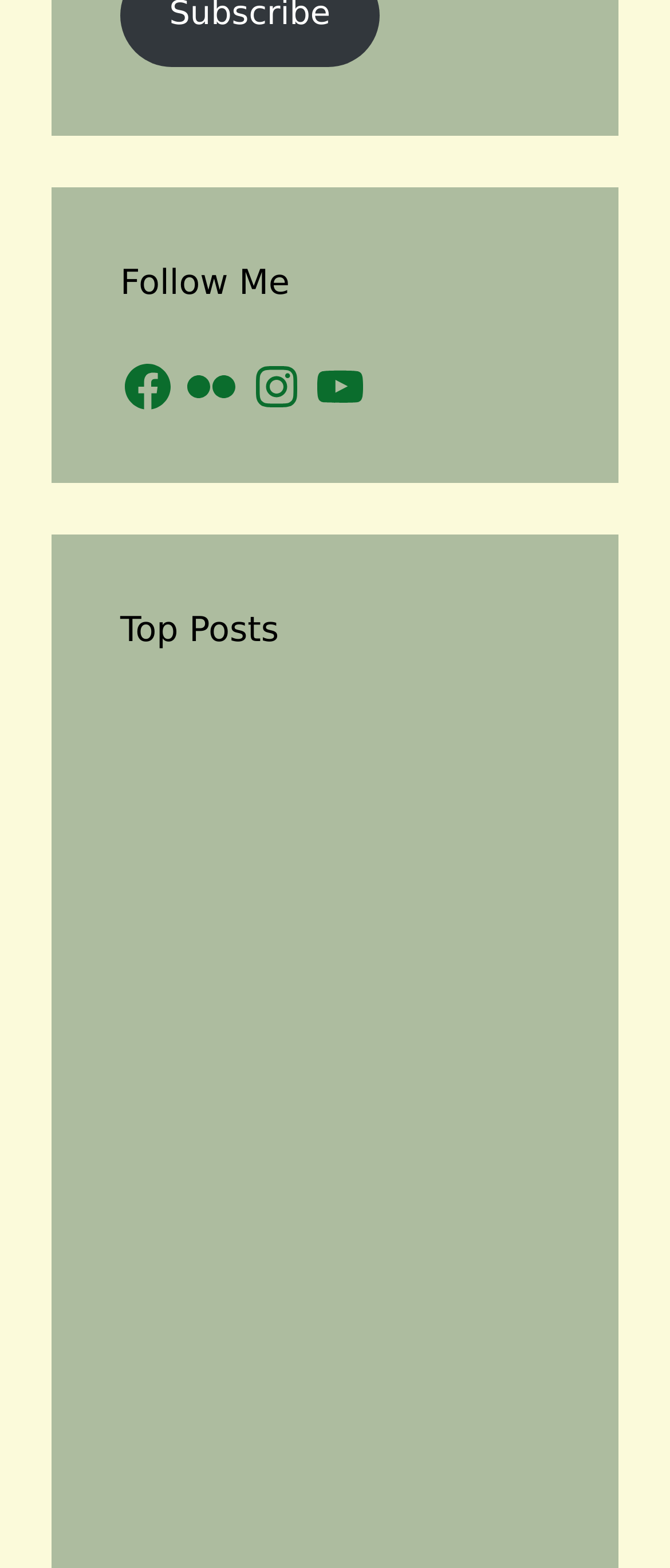Given the content of the image, can you provide a detailed answer to the question?
How many social media links are available?

I counted the number of social media links available on the webpage, which are Facebook, Flickr, Instagram, and YouTube, and found that there are 4 links.